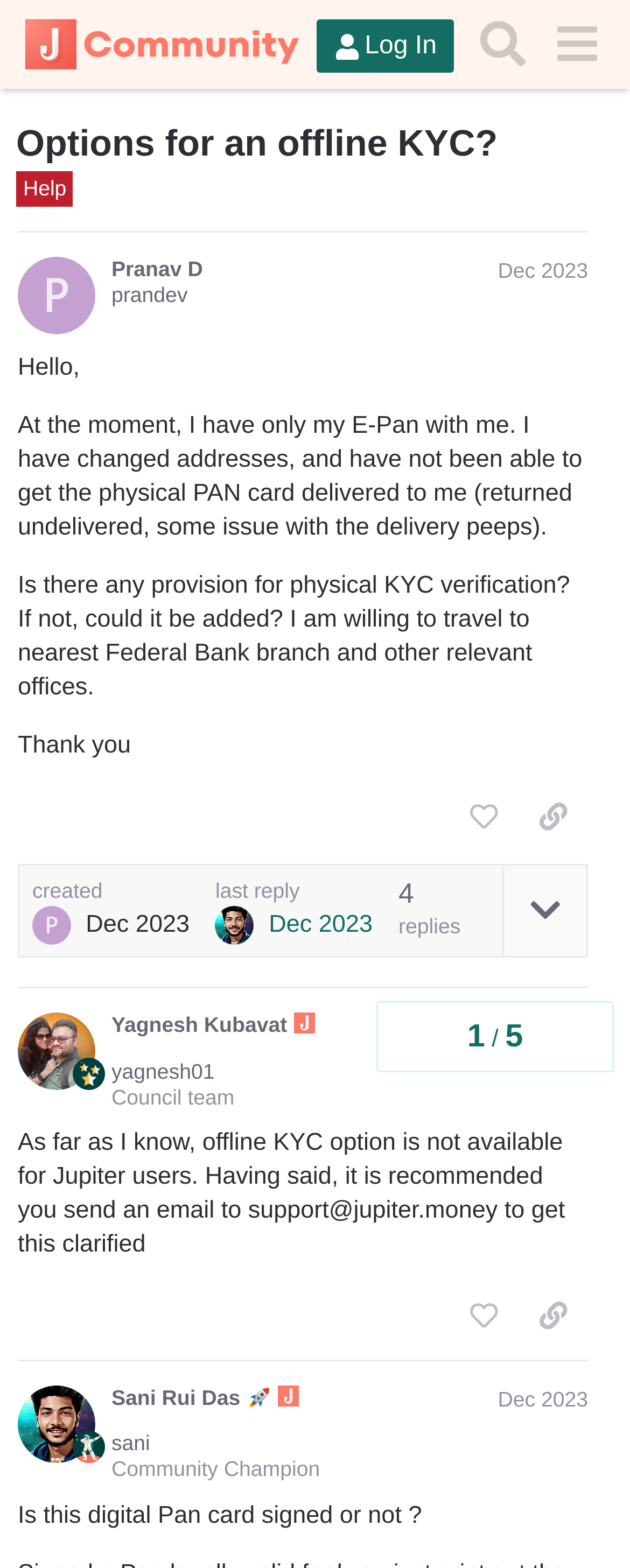Identify the bounding box of the HTML element described here: "Stepping Stones". Provide the coordinates as four float numbers between 0 and 1: [left, top, right, bottom].

None